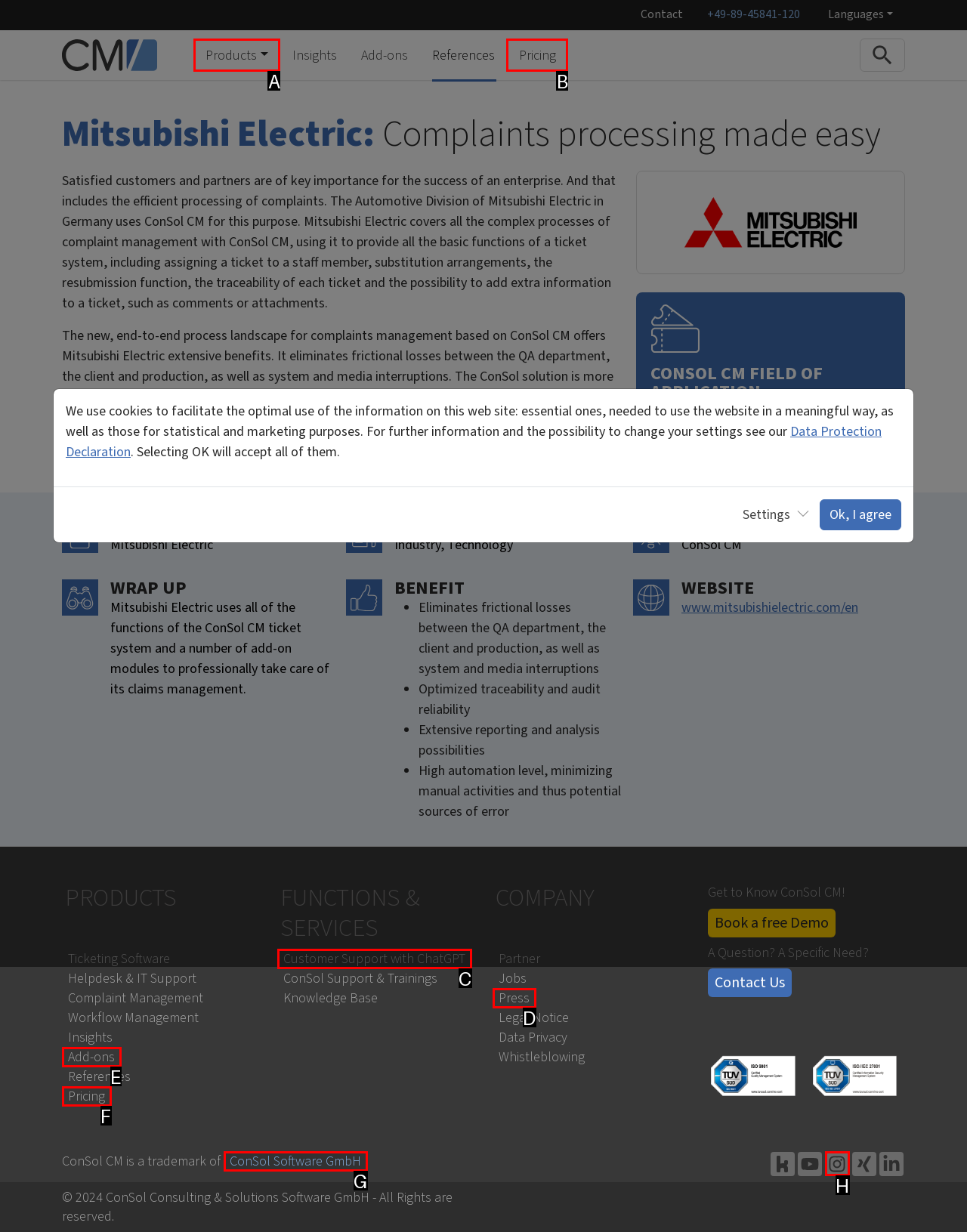Identify the HTML element that matches the description: Pricing. Provide the letter of the correct option from the choices.

F